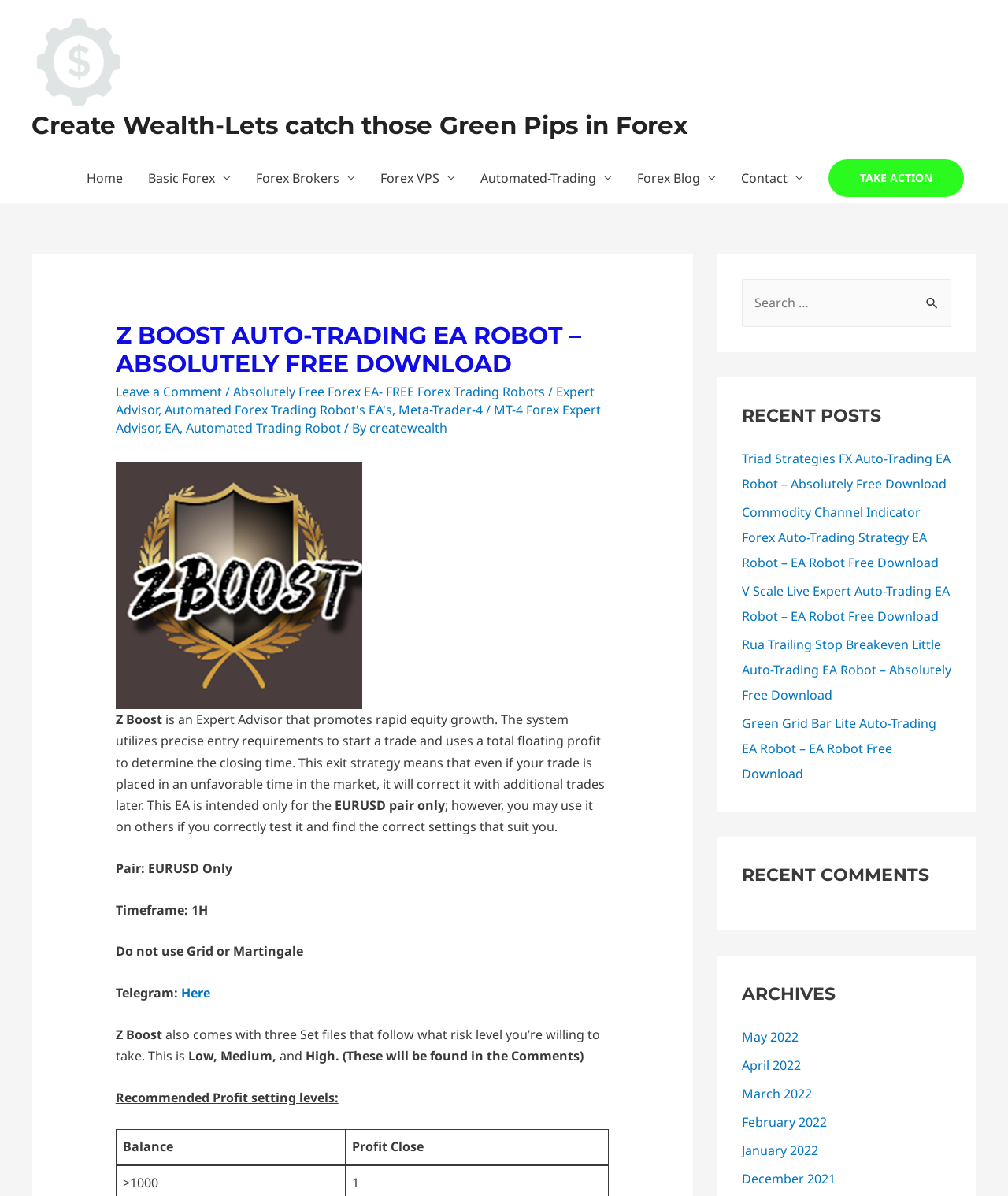What is the recommended timeframe for the EA?
Refer to the image and offer an in-depth and detailed answer to the question.

The recommended timeframe for the EA is mentioned in the text 'Timeframe: 1H' which is one of the settings for the EA.